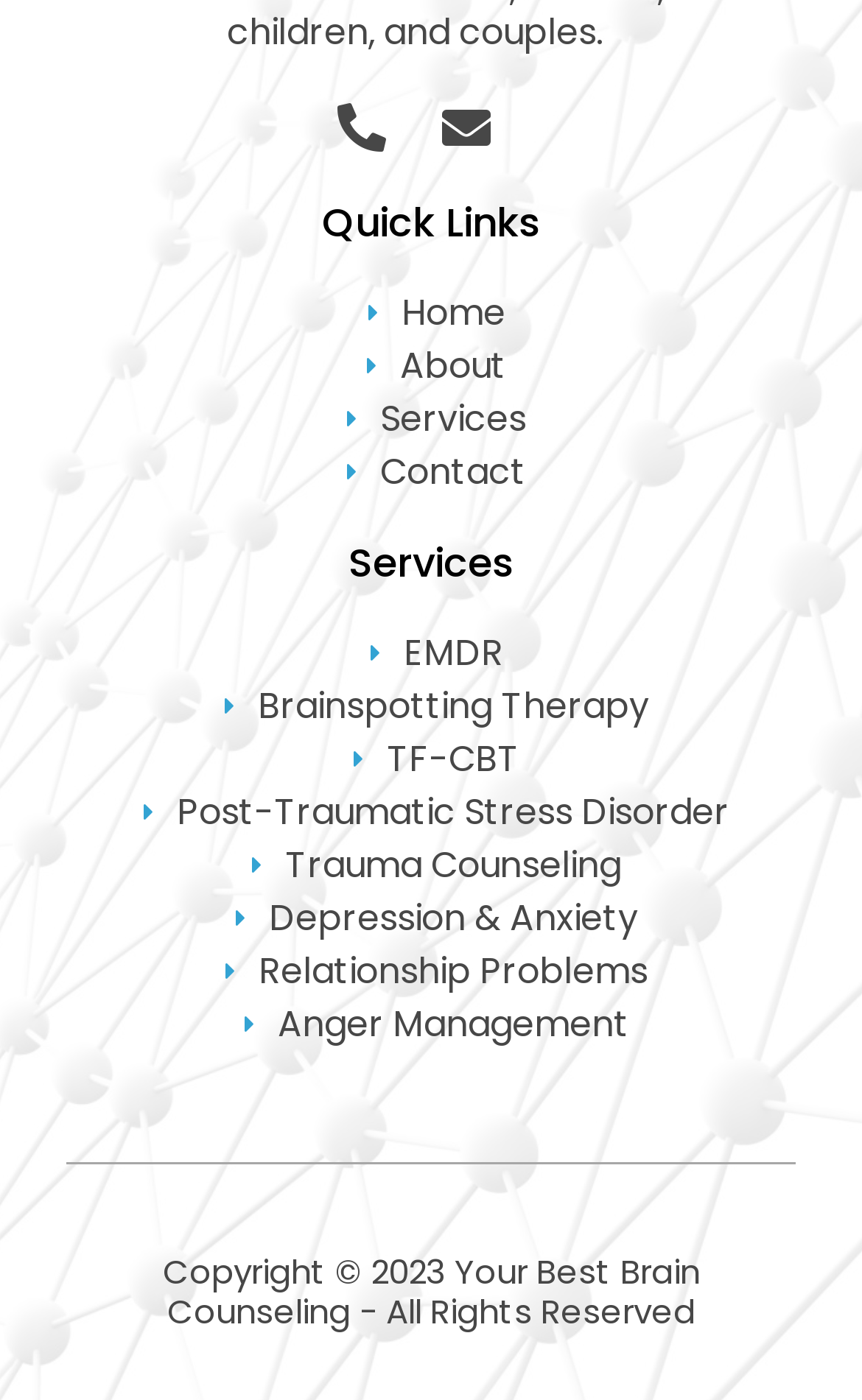Please specify the bounding box coordinates of the clickable section necessary to execute the following command: "explore Trauma Counseling".

[0.103, 0.599, 0.897, 0.637]